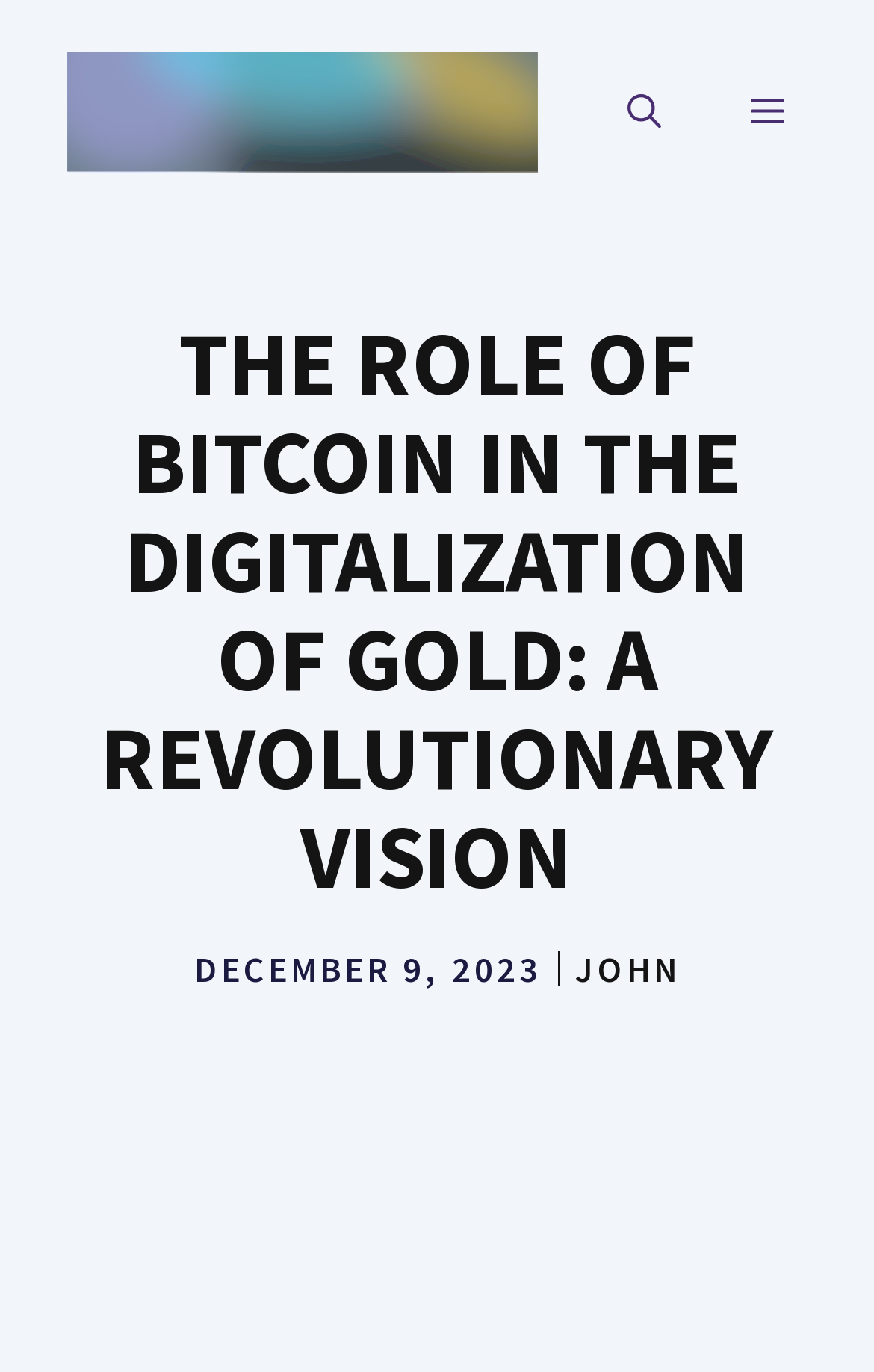Answer the question below using just one word or a short phrase: 
Who is the author of the article?

JOHN